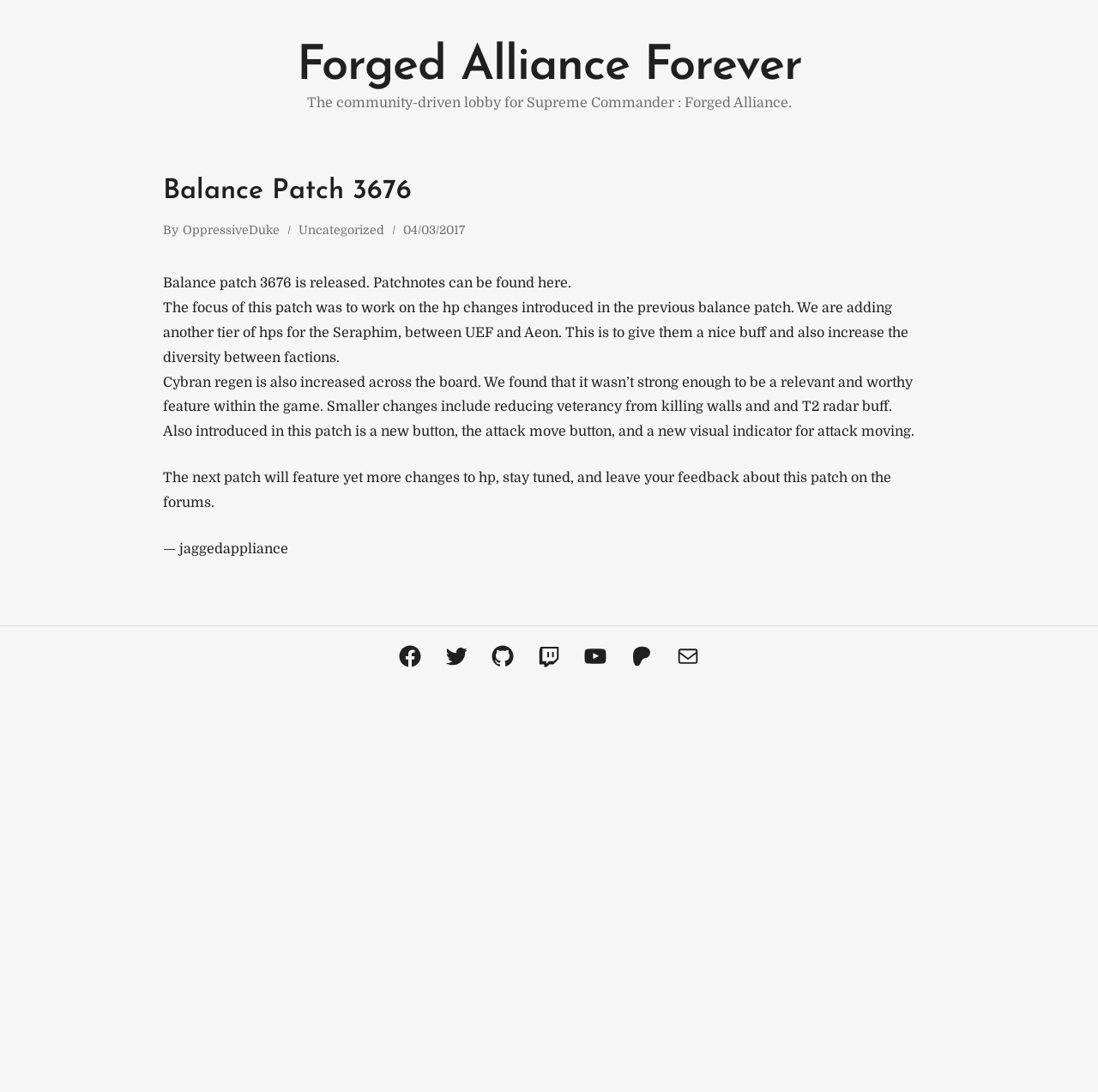Offer a meticulous description of the webpage's structure and content.

The webpage is about a balance patch, specifically patch 3676, for the game Forged Alliance Forever, a community-driven lobby for Supreme Commander: Forged Alliance. 

At the top of the page, there is a heading that reads "Forged Alliance Forever". Below this heading, there is a brief description of the community-driven lobby. 

Further down, there is a main section that contains the bulk of the content. Within this section, there is a heading that reads "Balance Patch 3676". Below this heading, there is information about the patch, including the author, OppressiveDuke, and the date it was released, April 3, 2017. 

The patch notes are divided into several paragraphs, which describe the changes made in the patch. These changes include adjustments to the health points of certain units, increased regeneration for Cybran units, and the introduction of a new button and visual indicator for attack moving. 

At the bottom of the page, there are links to various social media platforms, including Facebook, Twitter, GitHub, Twitch, YouTube, Patreon, and Mail.